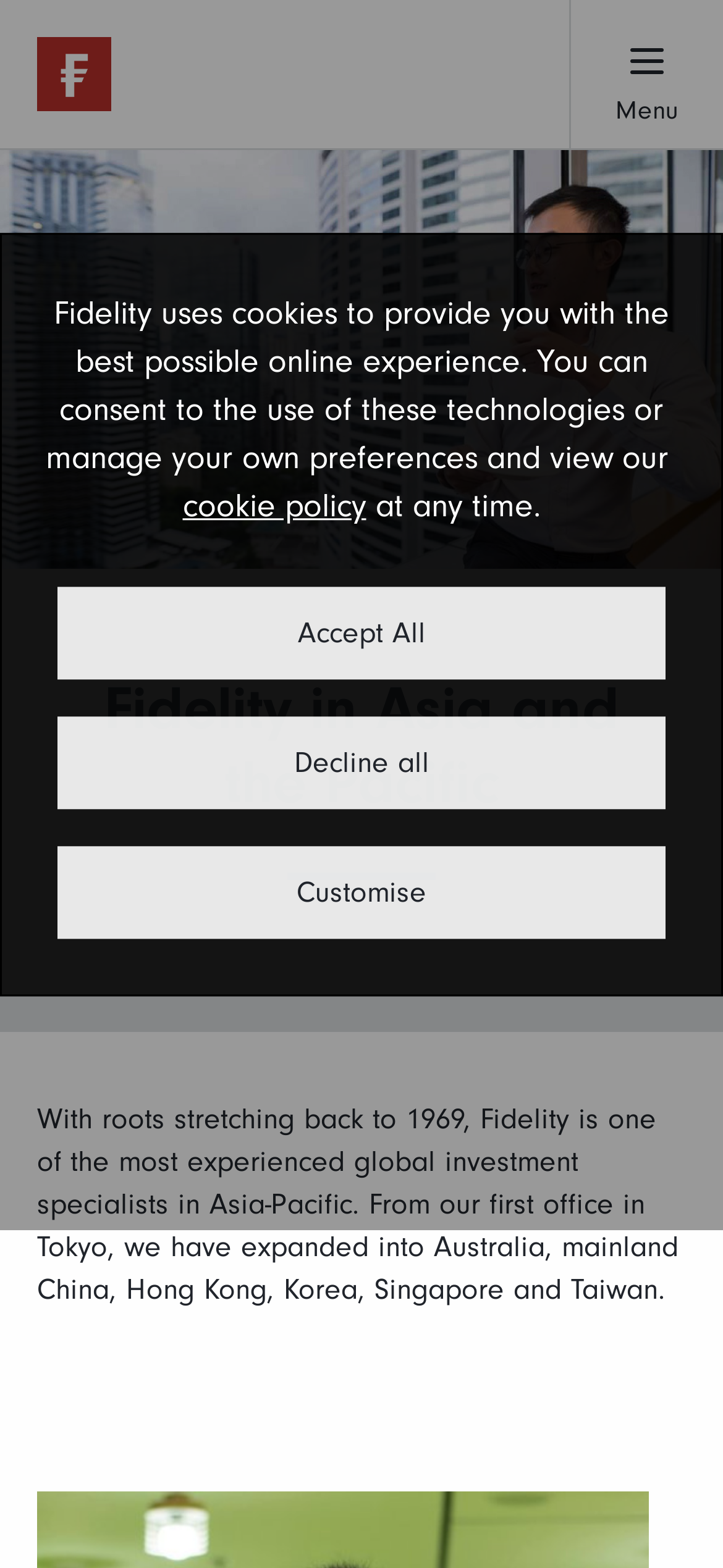Can you extract the primary headline text from the webpage?

Fidelity in Asia and the Pacific